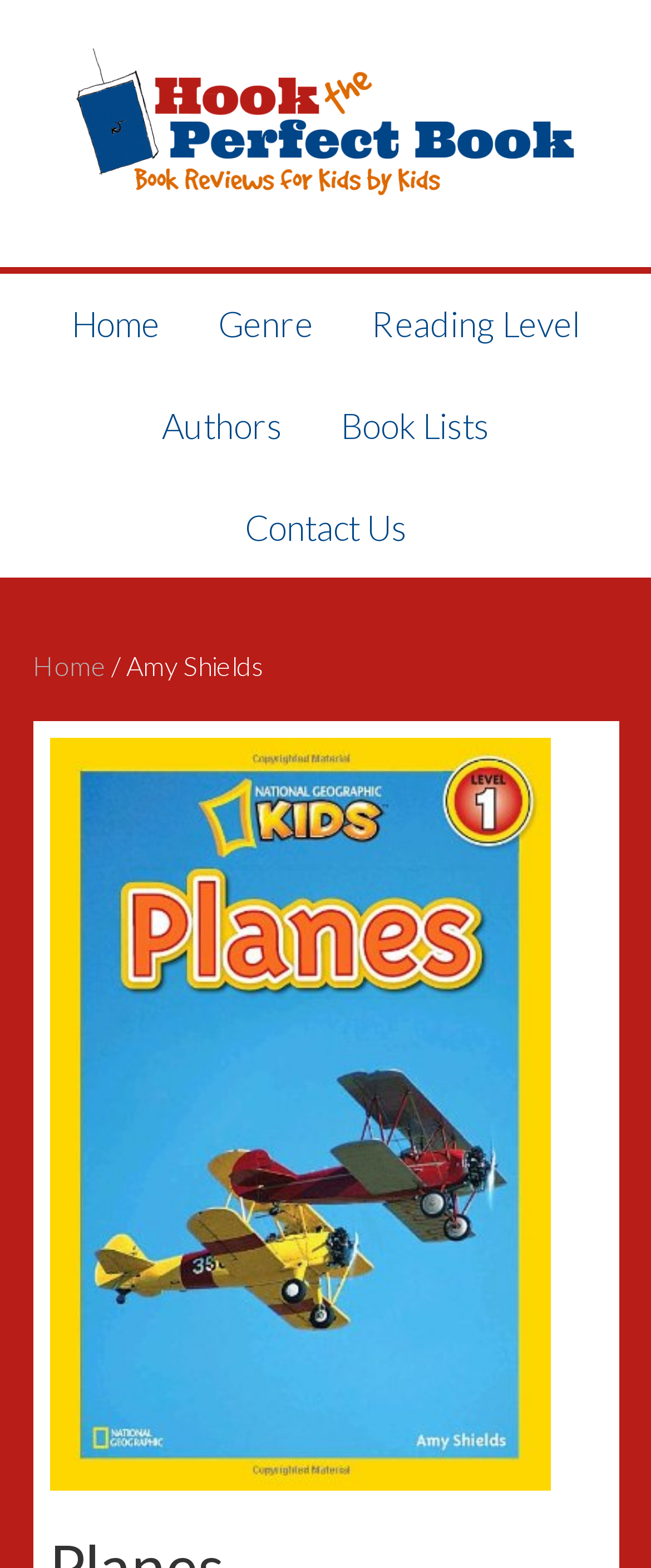How many 'Home' links are there in the navigation?
Provide a well-explained and detailed answer to the question.

I can see two 'Home' links in the navigation section, one in the main navigation and another in the breadcrumb section.